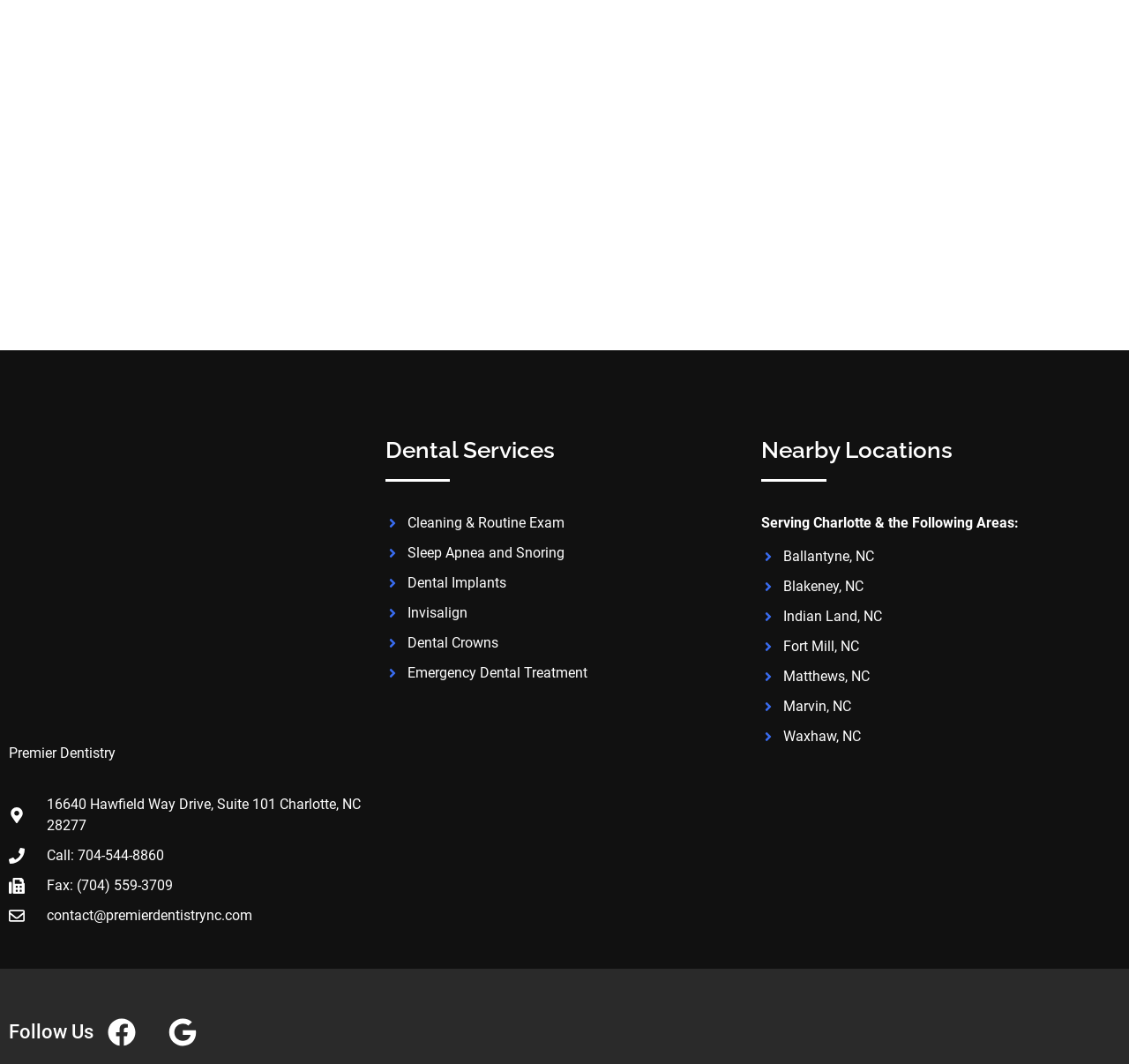What dental service is mentioned second?
Please give a detailed and elaborate explanation in response to the question.

The dental services are listed under the heading 'Dental Services'. The second link element under this heading is 'Sleep Apnea and Snoring', which indicates that this is the second dental service mentioned.